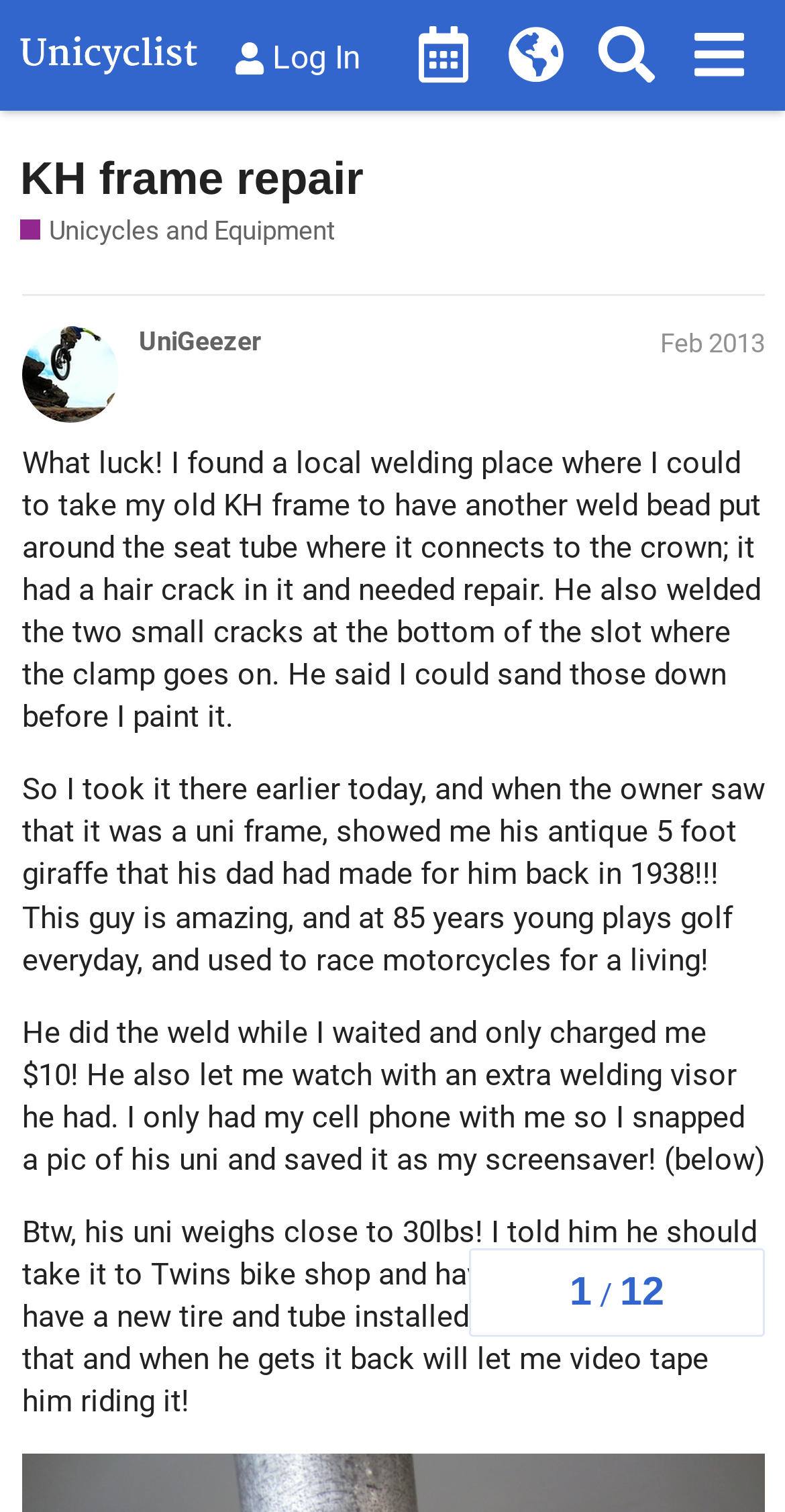Select the bounding box coordinates of the element I need to click to carry out the following instruction: "Click on the 'Log In' button".

[0.27, 0.017, 0.488, 0.061]